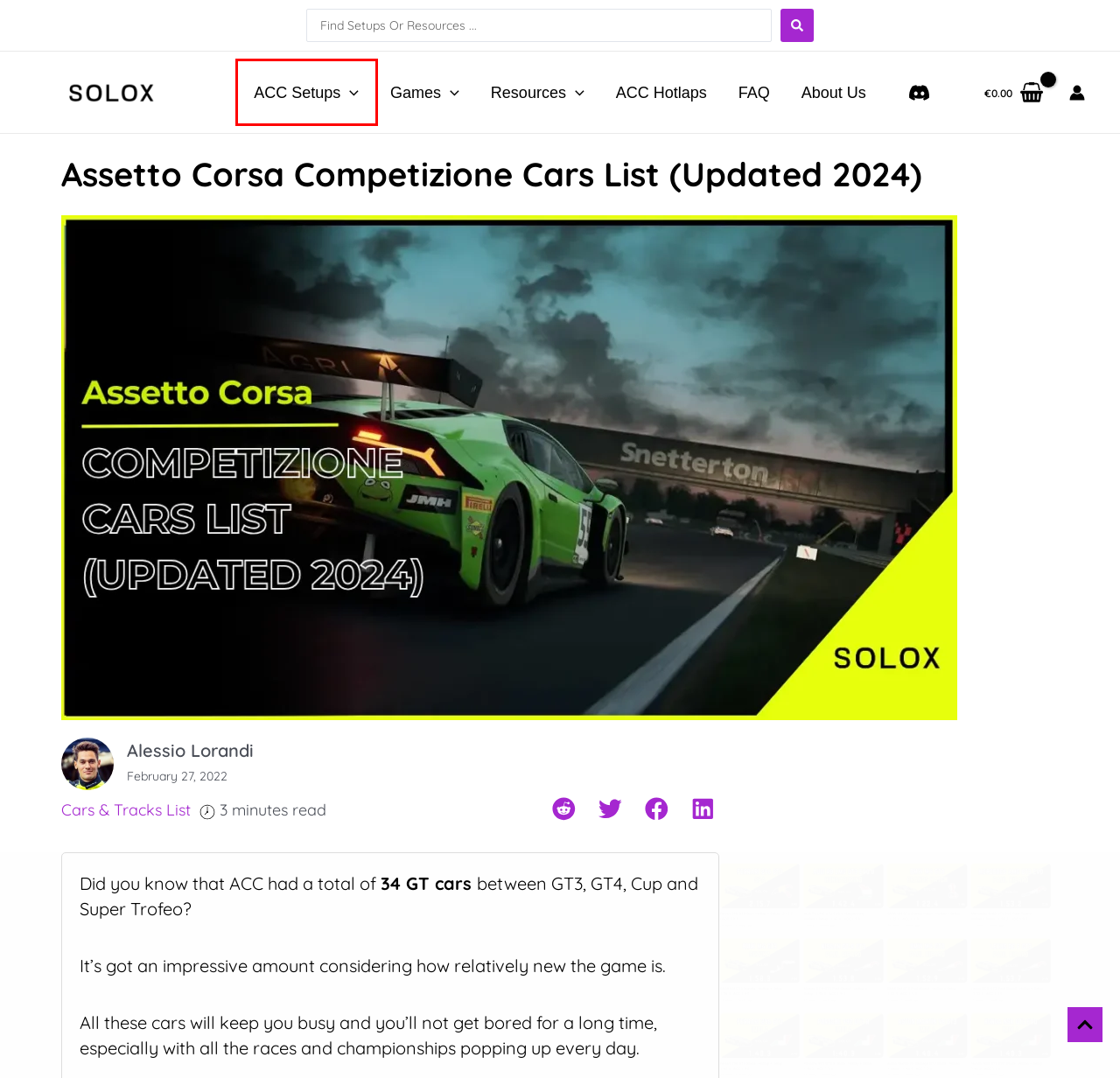You are given a screenshot of a webpage with a red rectangle bounding box around an element. Choose the best webpage description that matches the page after clicking the element in the bounding box. Here are the candidates:
A. Shop
B. About Us
C. Cars & Tracks List
D. Best racing games
E. Resources
F. FAQ
G. Cart
H. SOLOX ACC GT3 & GT4 Setups

A